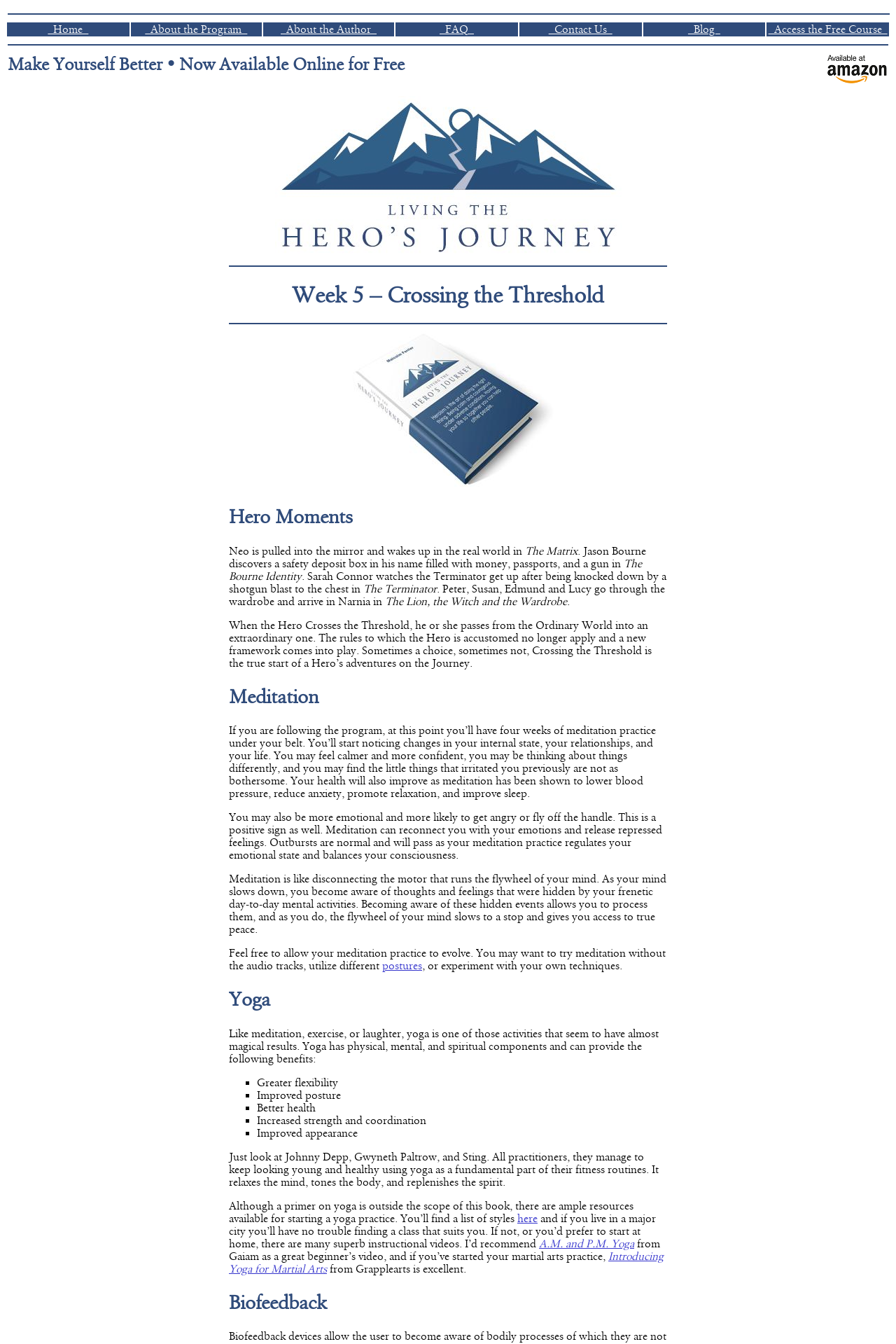Indicate the bounding box coordinates of the element that needs to be clicked to satisfy the following instruction: "Click on the 'Home' link". The coordinates should be four float numbers between 0 and 1, i.e., [left, top, right, bottom].

[0.008, 0.017, 0.144, 0.027]